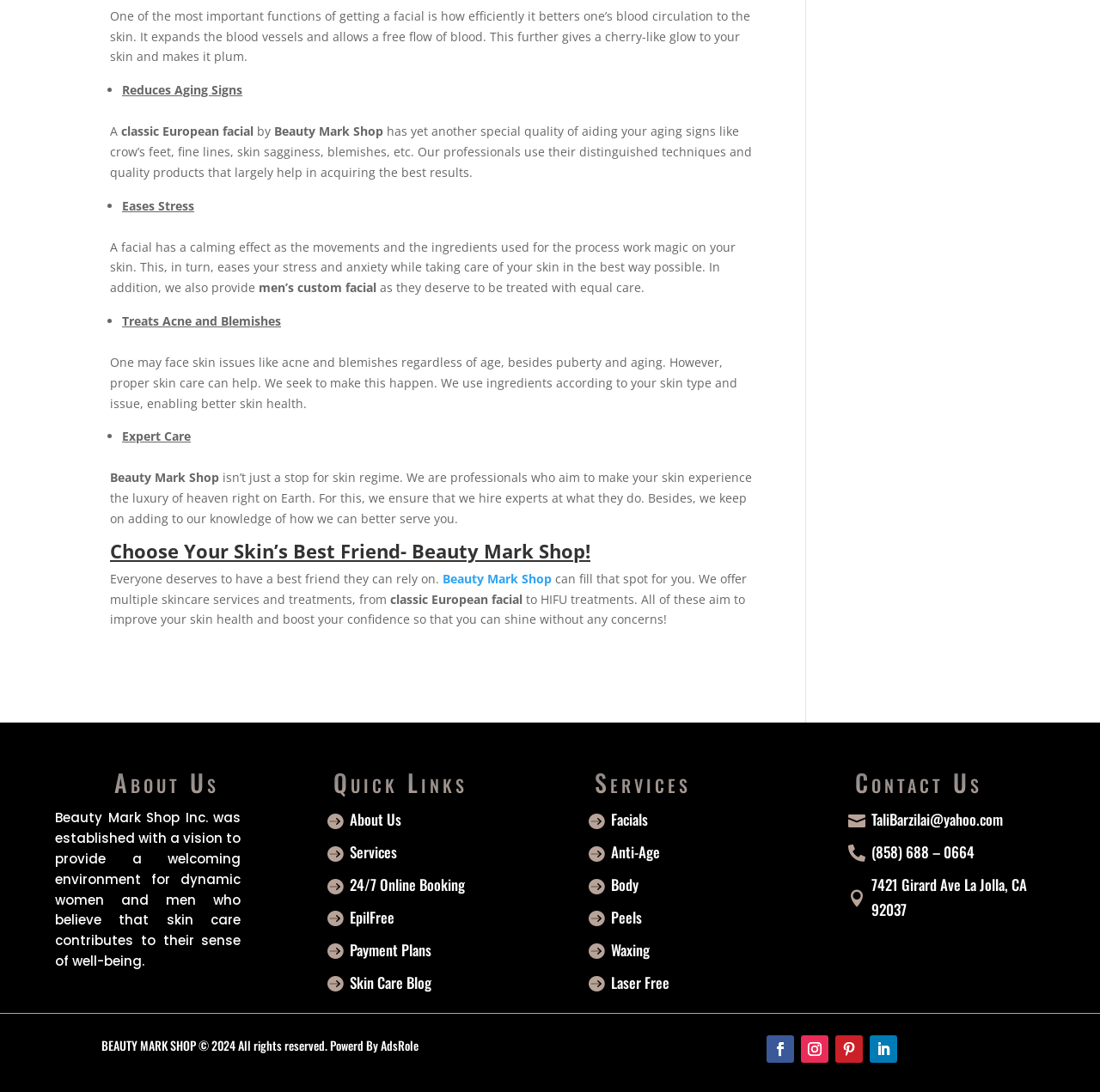What is the purpose of a facial?
Refer to the image and provide a one-word or short phrase answer.

To improve skin health and boost confidence